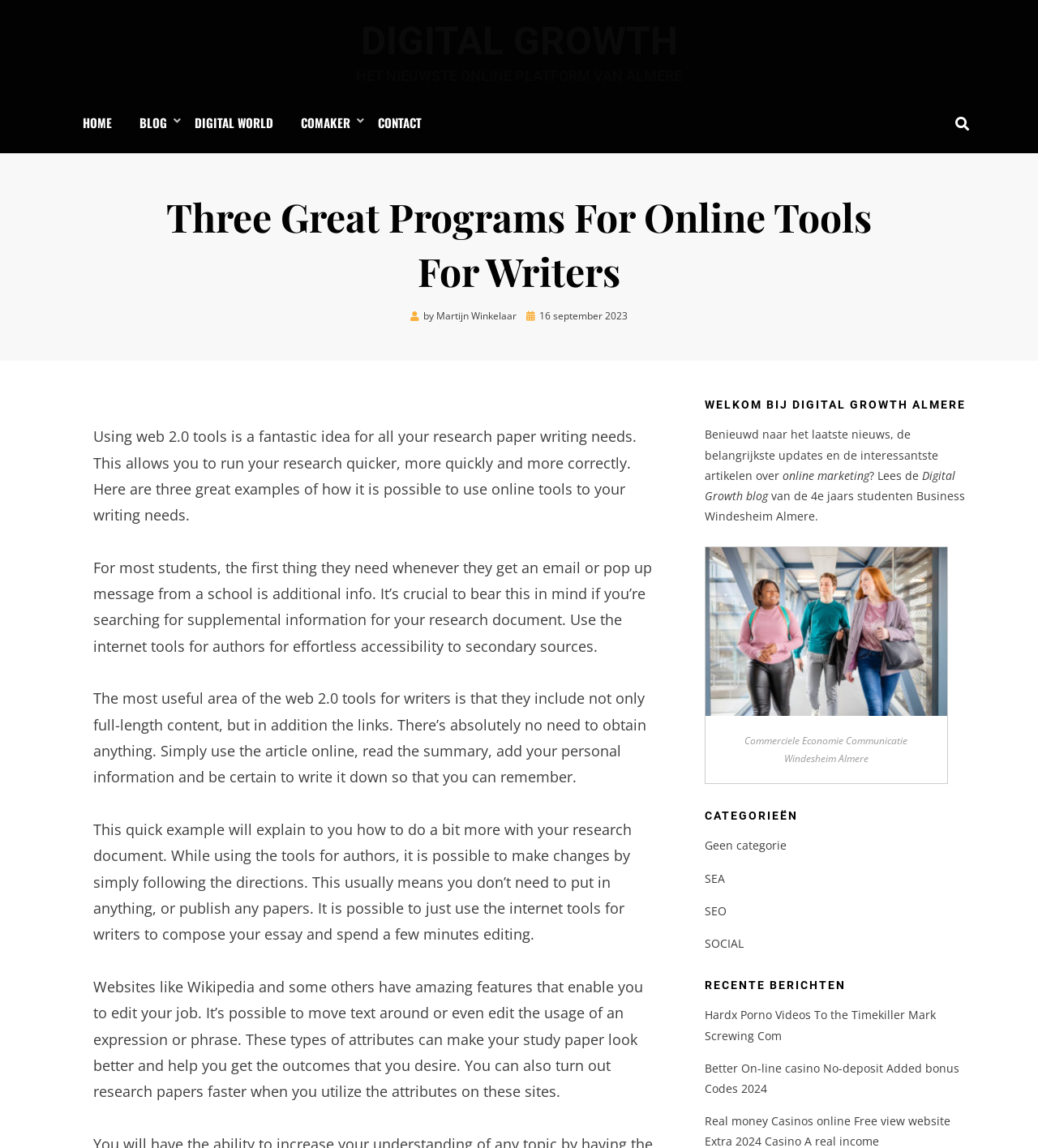What is the name of the online platform mentioned in the article?
Analyze the screenshot and provide a detailed answer to the question.

I found the name of the online platform by looking at the text in the header section of the webpage, which mentions 'DIGITAL GROWTH' as the name of the platform.